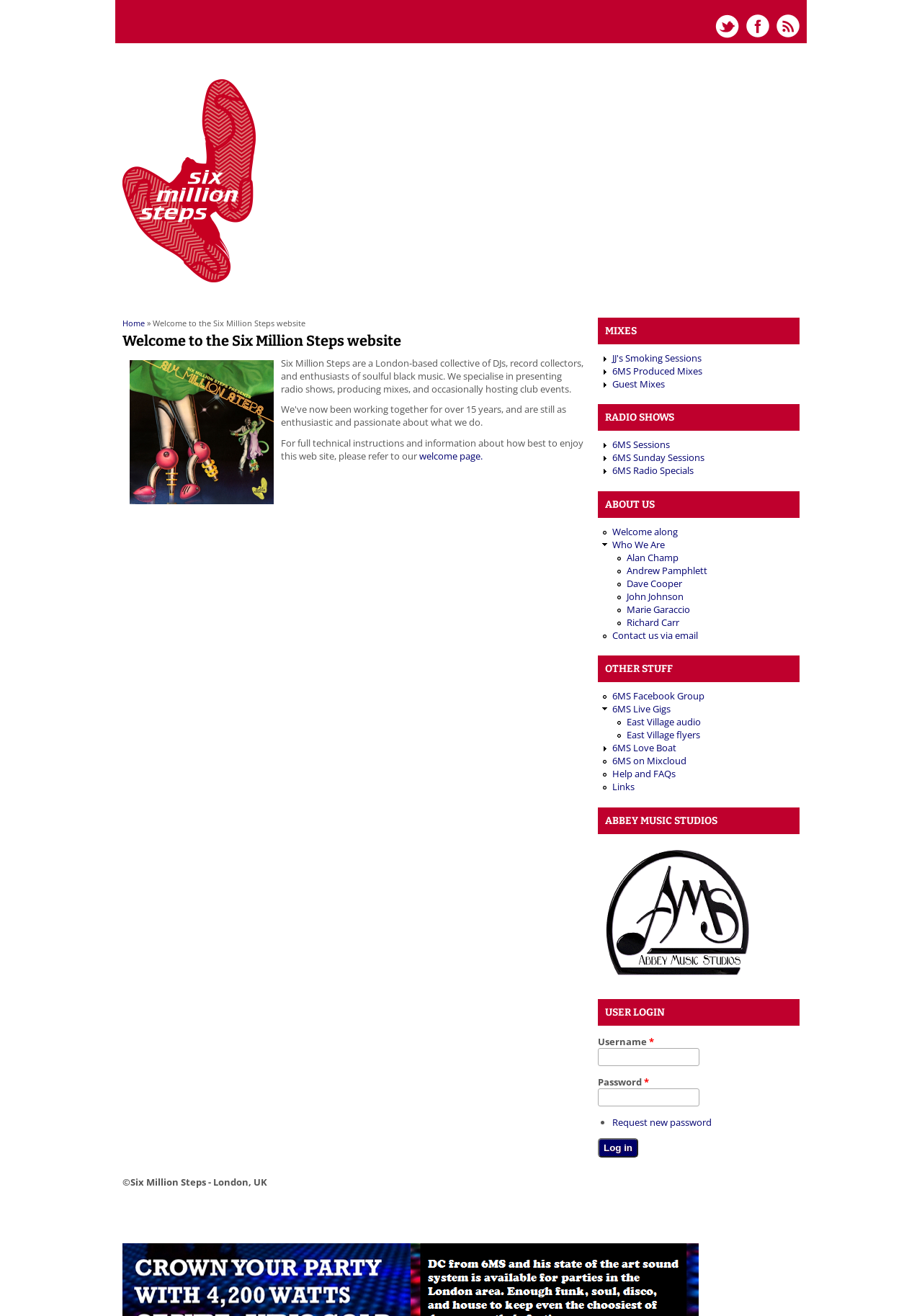Please extract and provide the main headline of the webpage.

Welcome to the Six Million Steps website